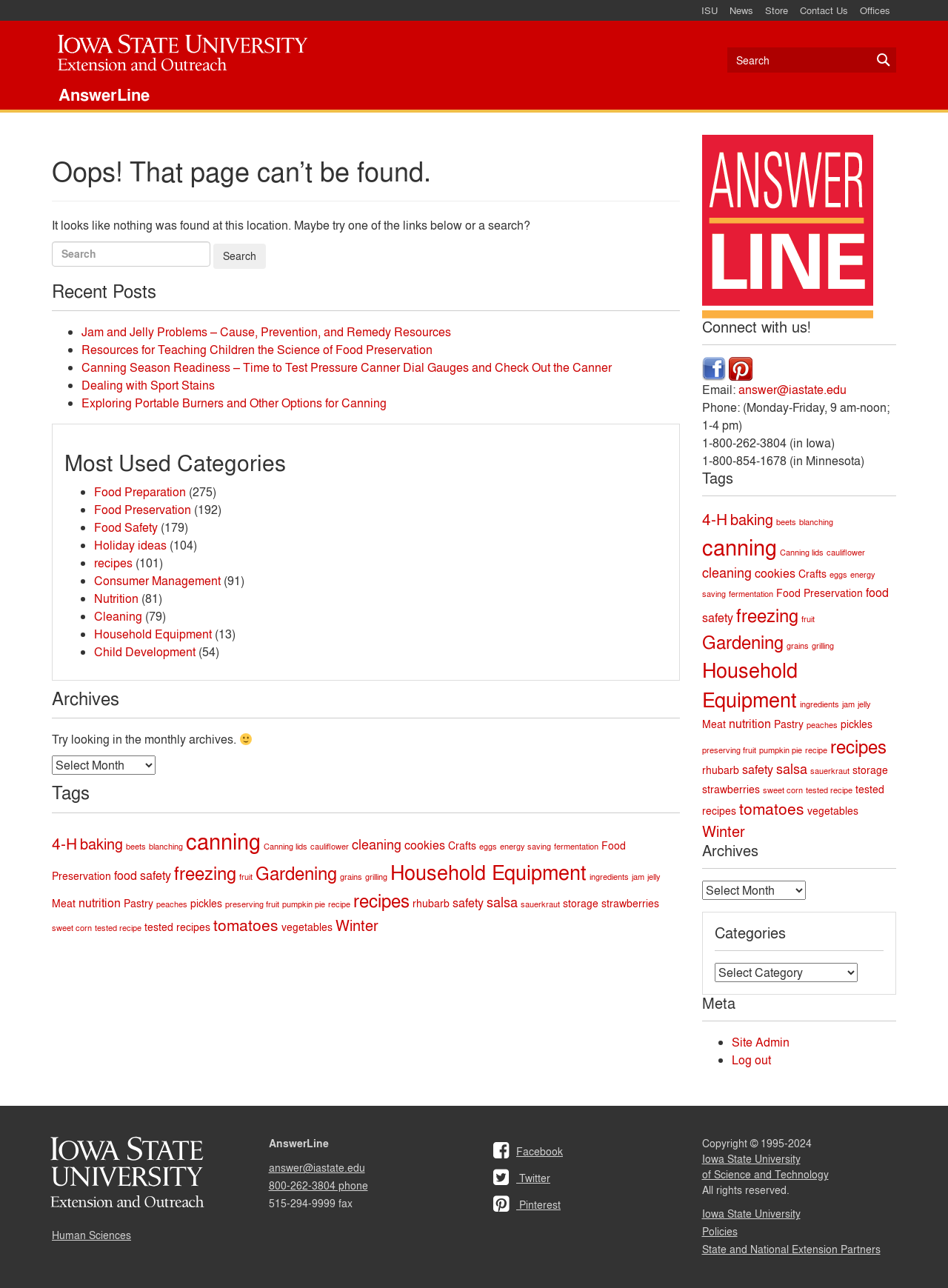Show me the bounding box coordinates of the clickable region to achieve the task as per the instruction: "Select a category from the 'Most Used Categories' section".

[0.099, 0.375, 0.196, 0.388]